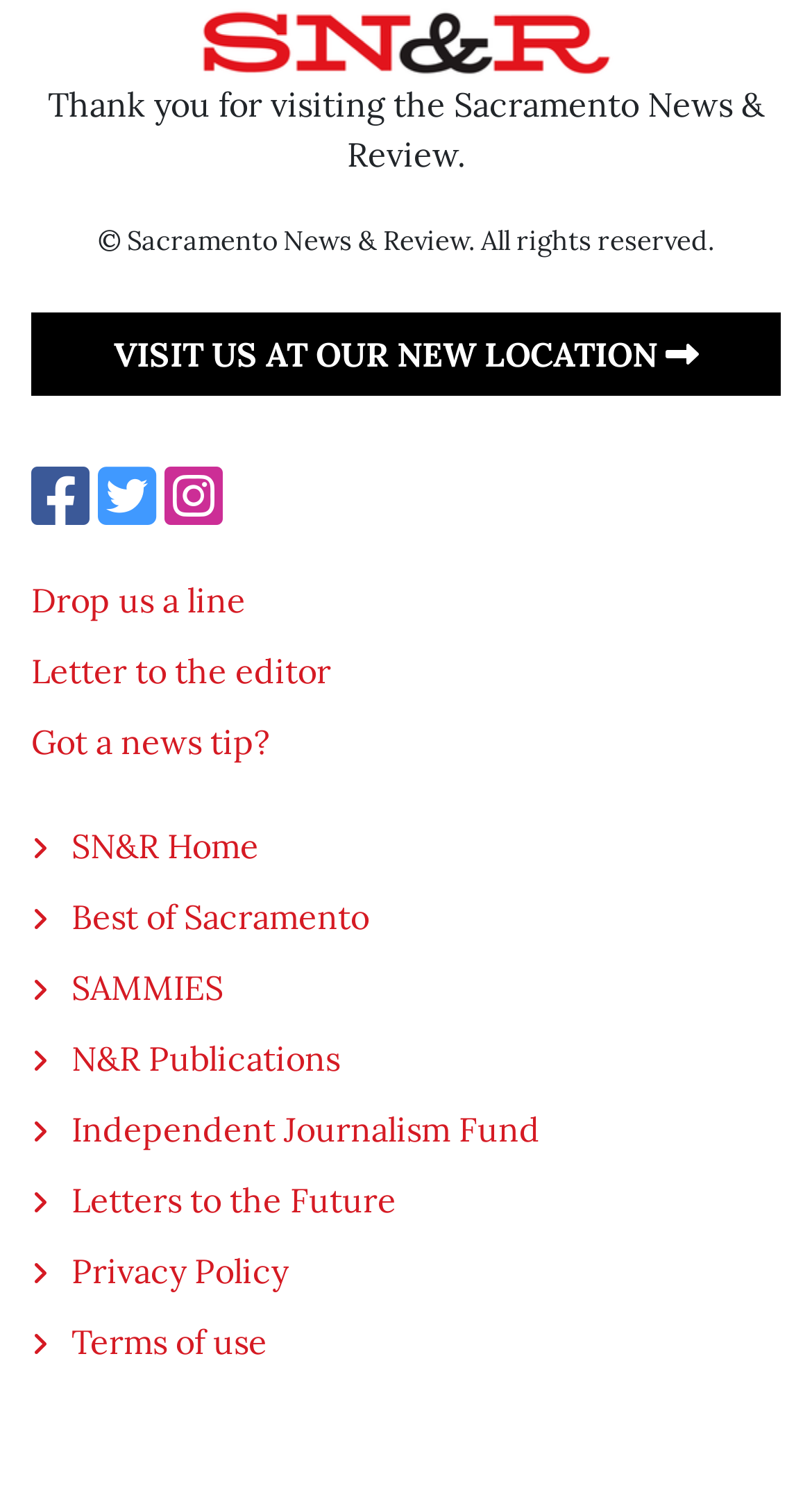Identify the bounding box coordinates of the clickable region required to complete the instruction: "Read the blog". The coordinates should be given as four float numbers within the range of 0 and 1, i.e., [left, top, right, bottom].

None